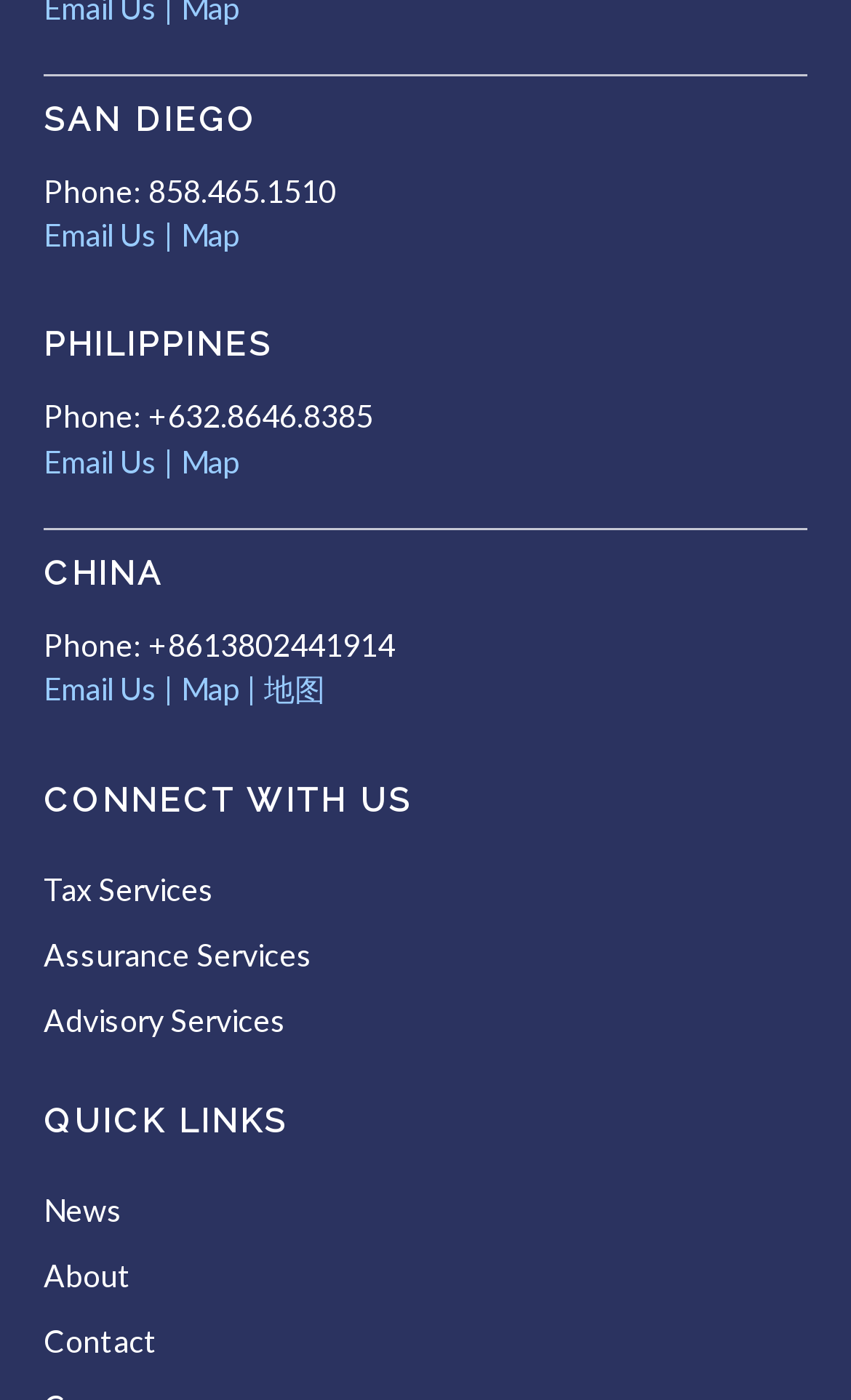Could you indicate the bounding box coordinates of the region to click in order to complete this instruction: "Email Us".

[0.051, 0.155, 0.185, 0.181]